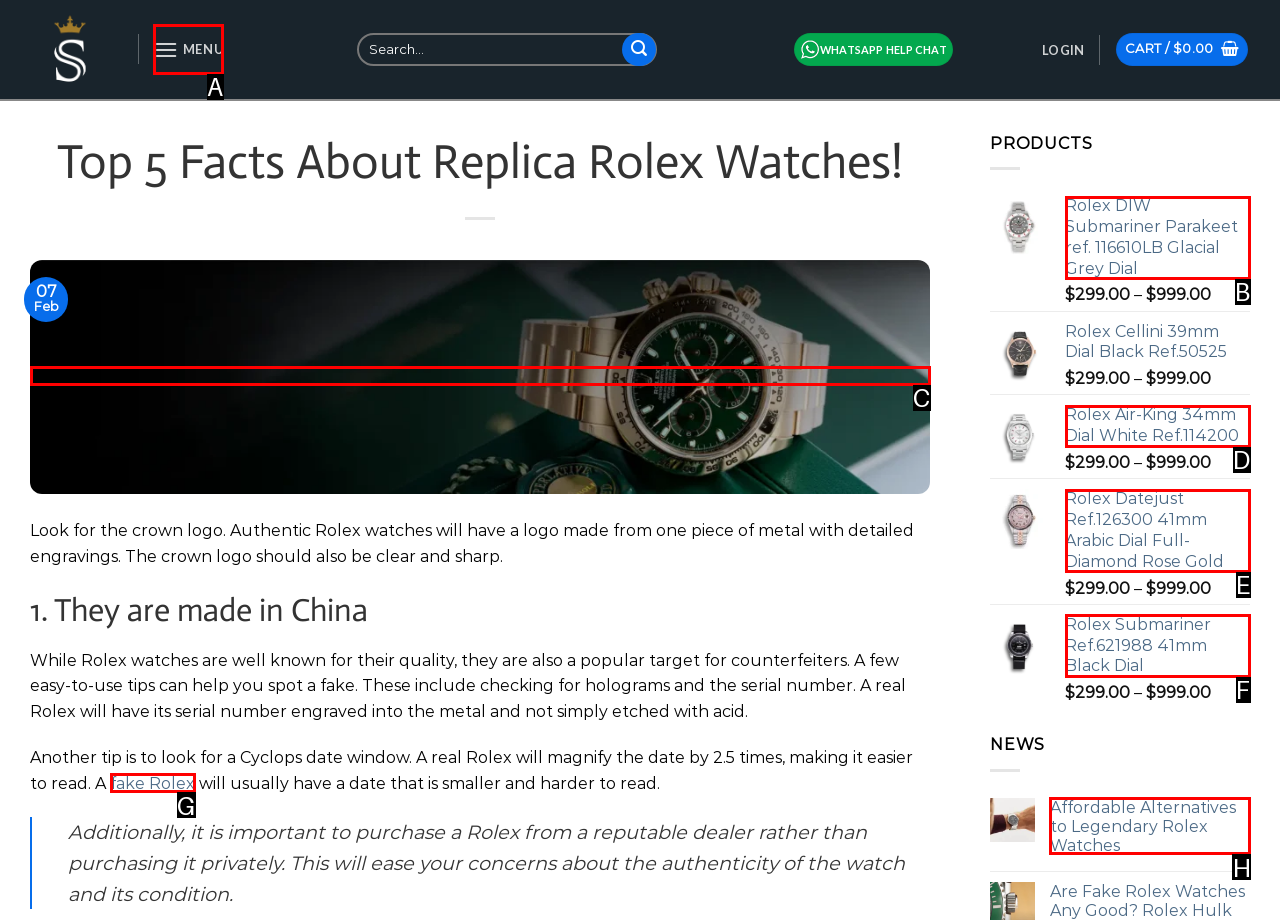Identify the correct option to click in order to accomplish the task: Read the news about Affordable Alternatives to Legendary Rolex Watches Provide your answer with the letter of the selected choice.

H